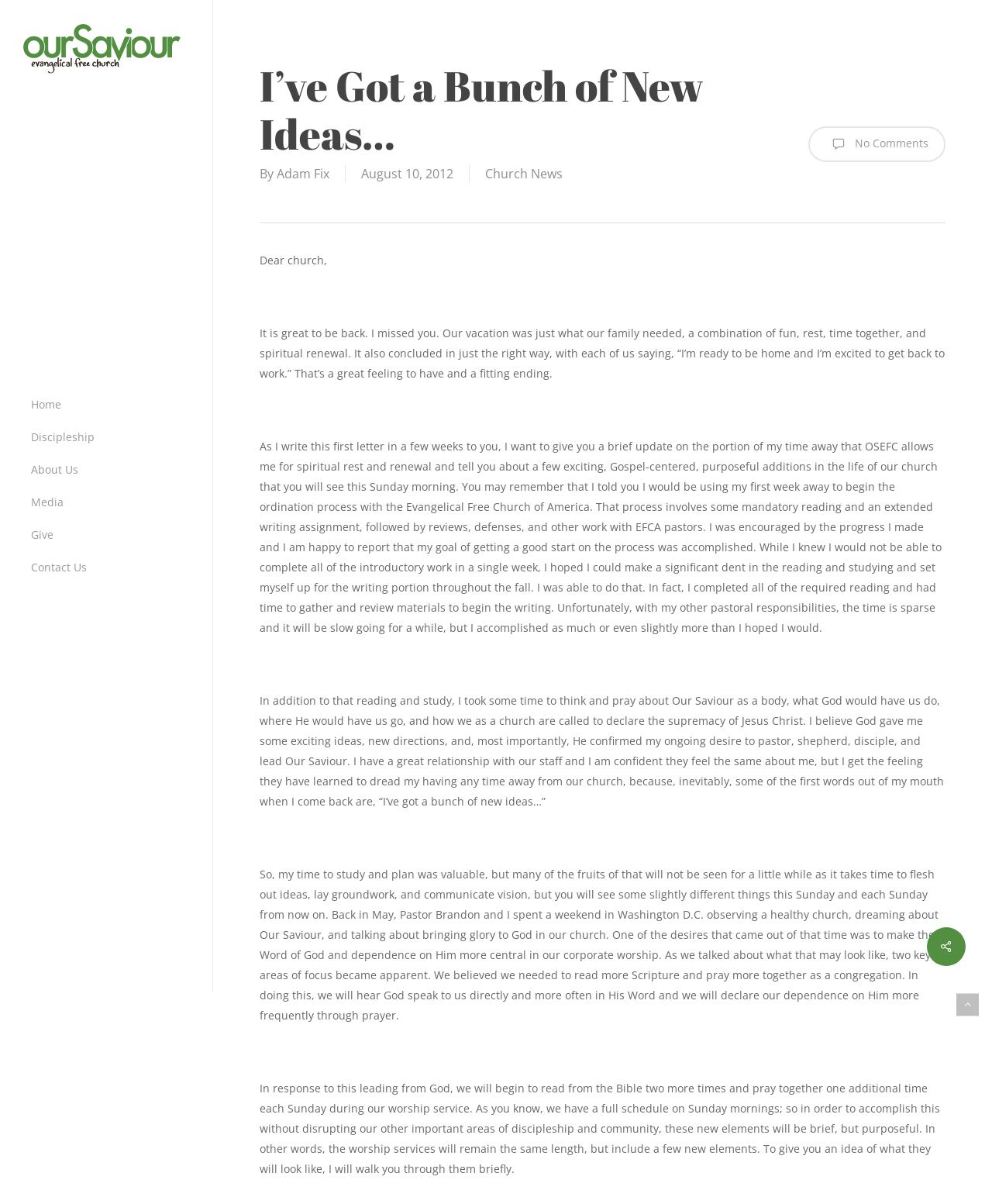Using the provided element description "Give", determine the bounding box coordinates of the UI element.

[0.023, 0.431, 0.062, 0.458]